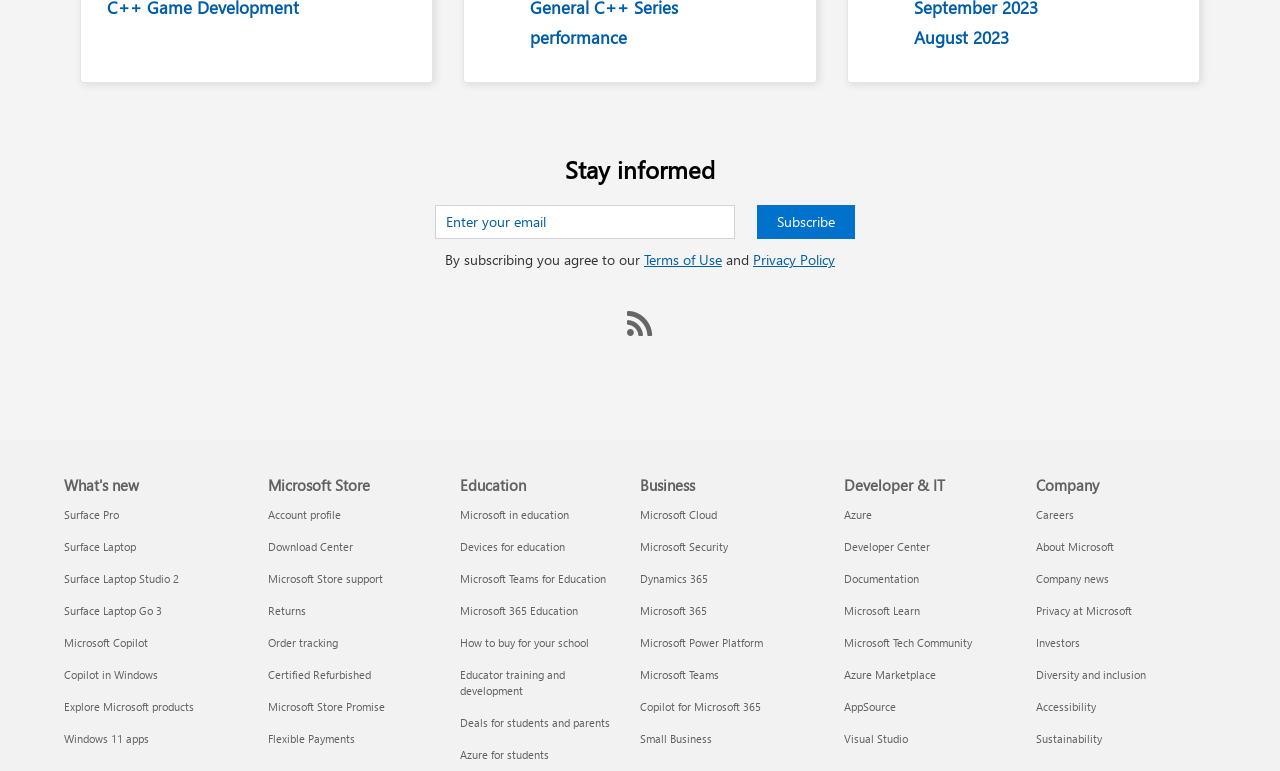Please answer the following question using a single word or phrase: 
What category does 'Microsoft in education' belong to?

Education